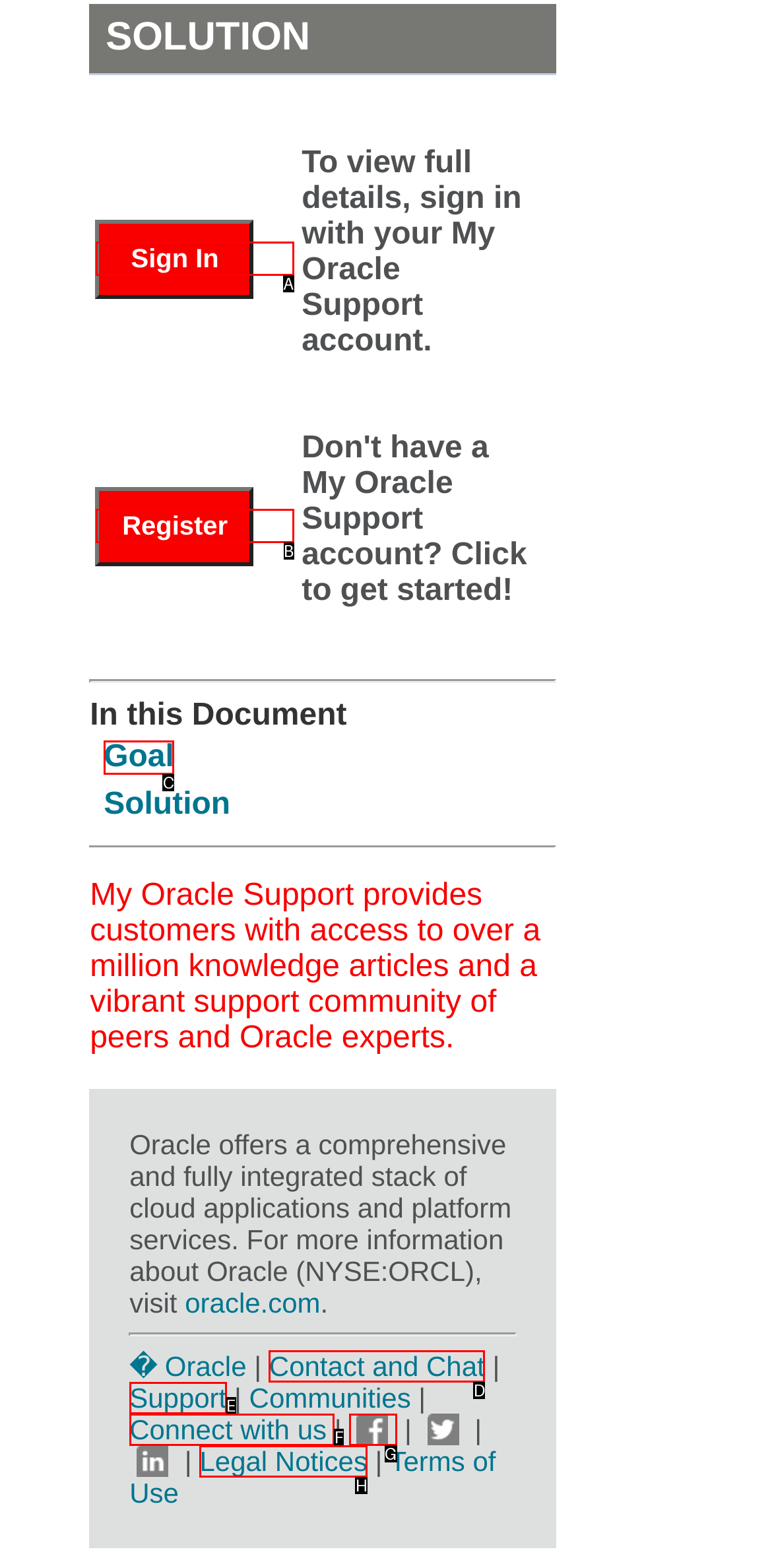Assess the description: Contact and Chat and select the option that matches. Provide the letter of the chosen option directly from the given choices.

D